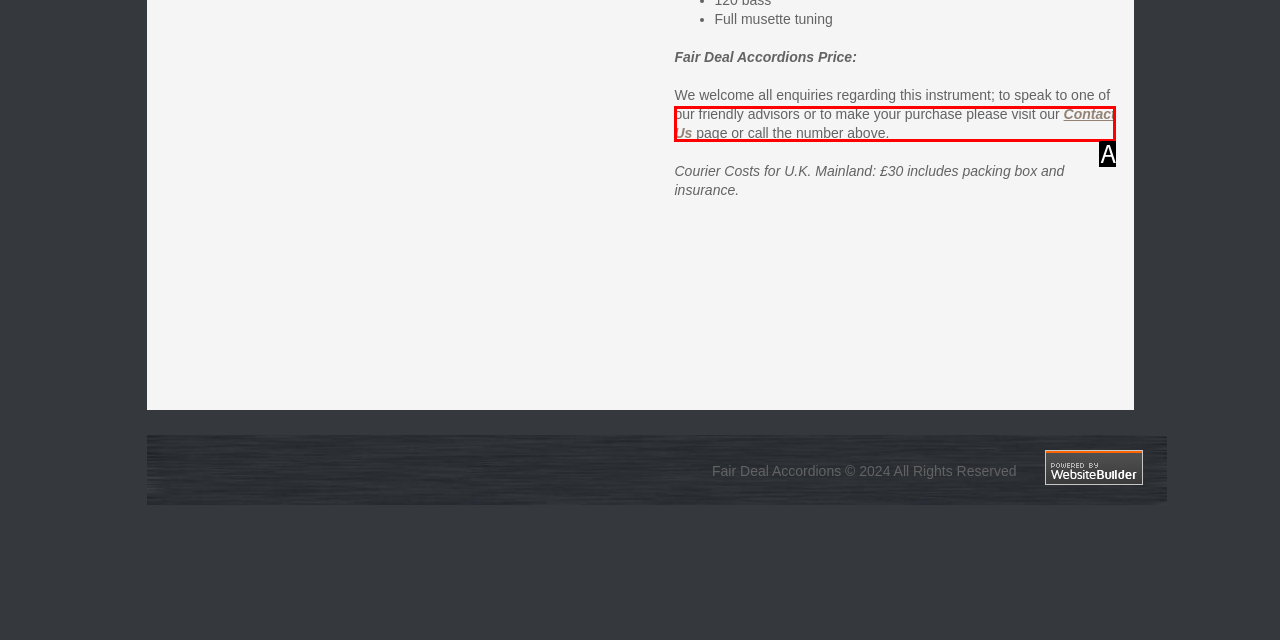Pick the option that corresponds to: Contact Us
Provide the letter of the correct choice.

A